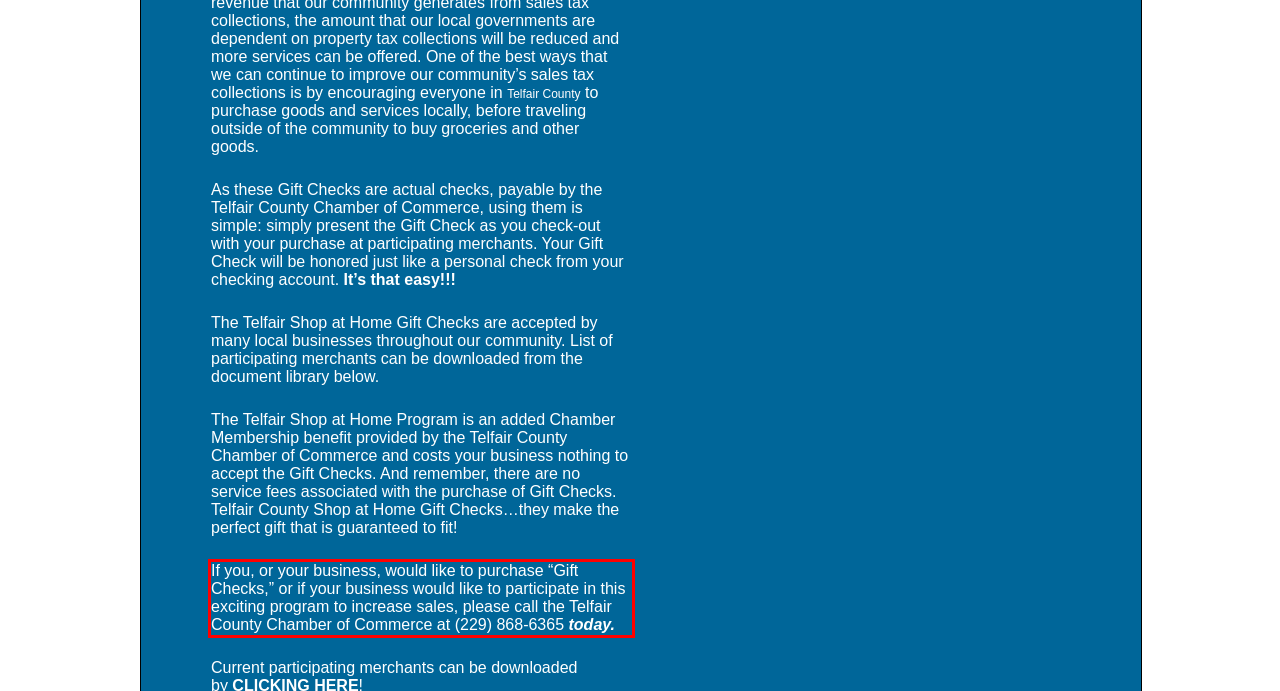Review the webpage screenshot provided, and perform OCR to extract the text from the red bounding box.

If you, or your business, would like to purchase “Gift Checks,” or if your business would like to participate in this exciting program to increase sales, please call the Telfair County Chamber of Commerce at (229) 868-6365 today.